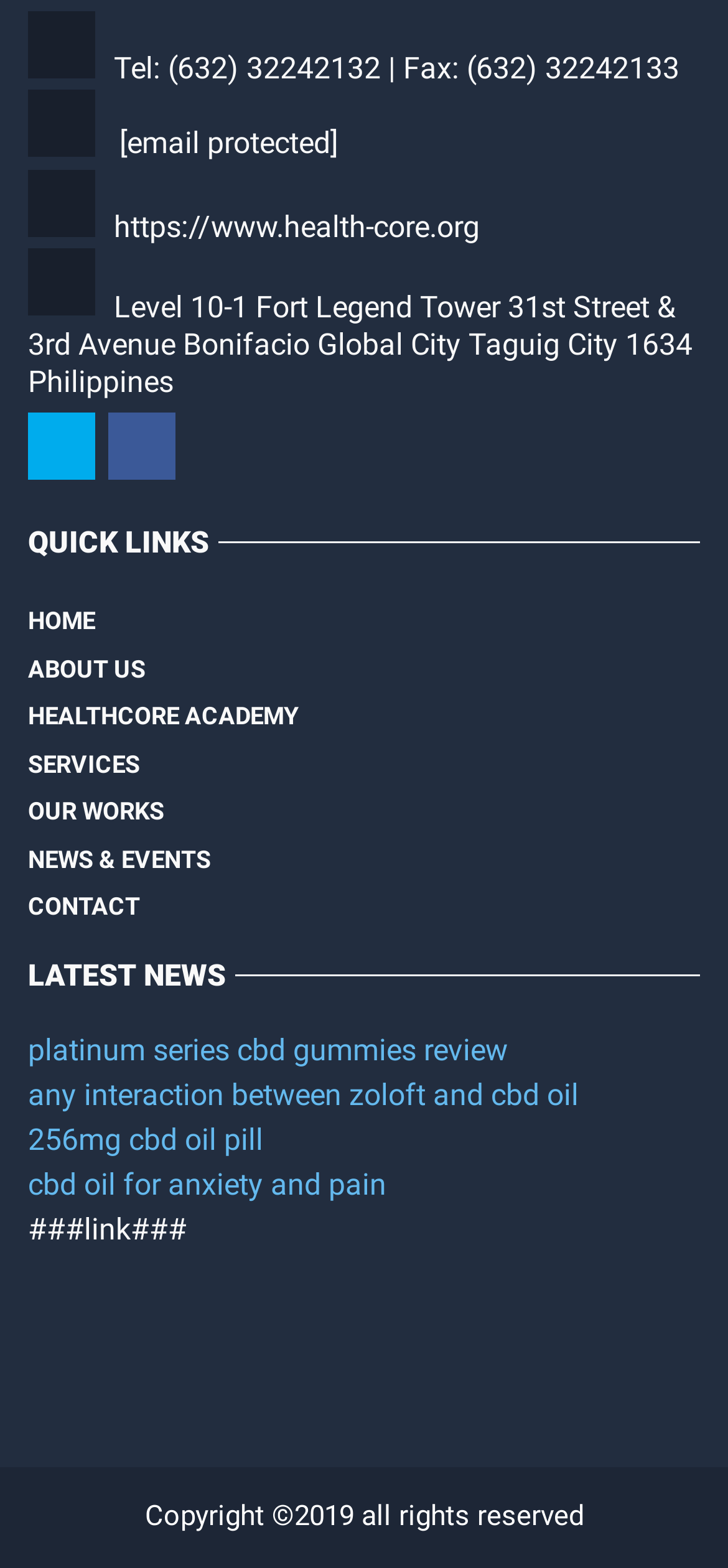Provide a single word or phrase to answer the given question: 
What are the quick links available on the webpage?

HOME, ABOUT US, HEALTHCORE ACADEMY, SERVICES, OUR WORKS, NEWS & EVENTS, CONTACT